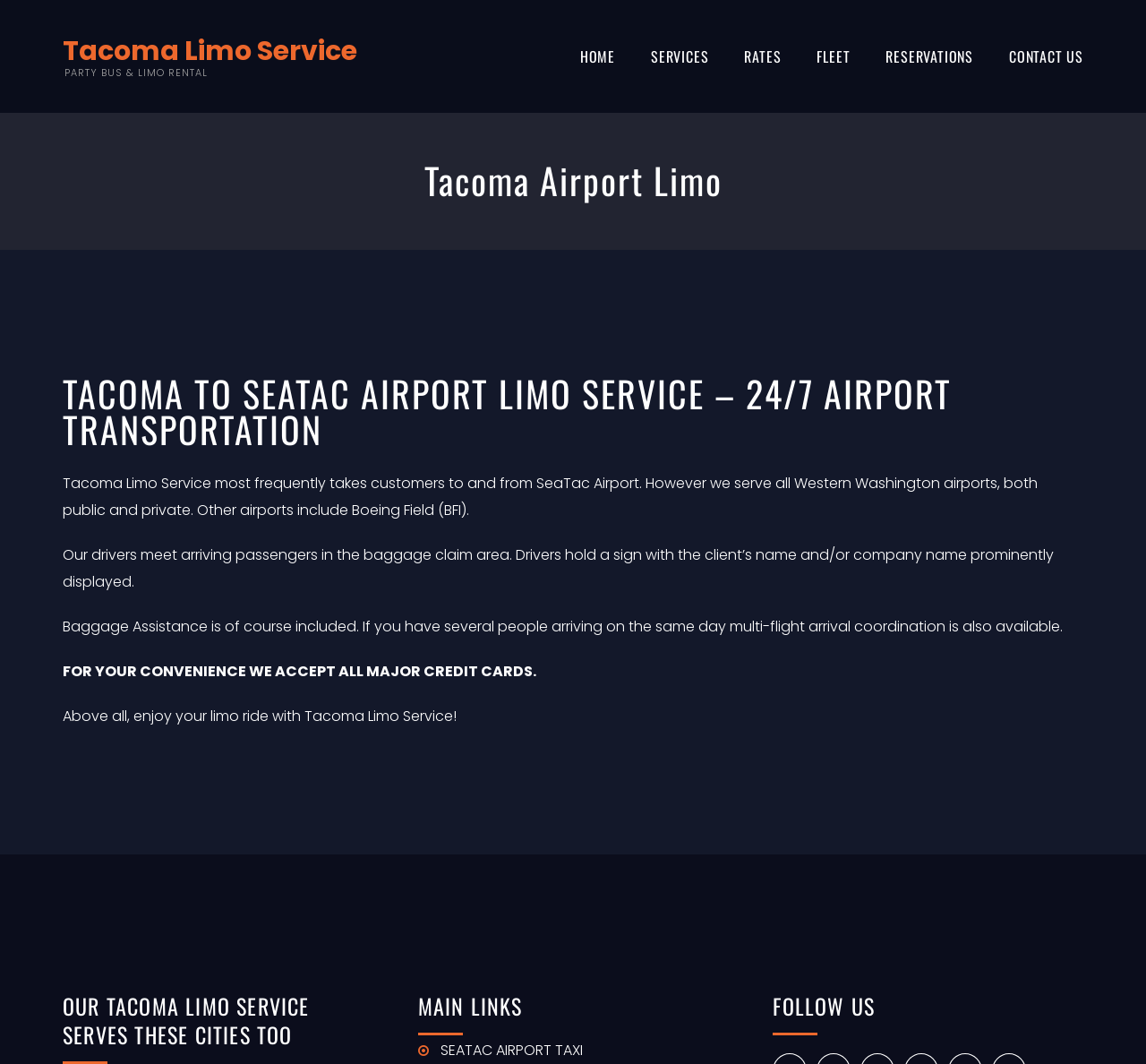Please provide a comprehensive answer to the question below using the information from the image: What is the primary airport served by Tacoma Limo Service?

Based on the webpage content, it is mentioned that Tacoma Limo Service most frequently takes customers to and from SeaTac Airport, indicating that it is the primary airport served by the service.